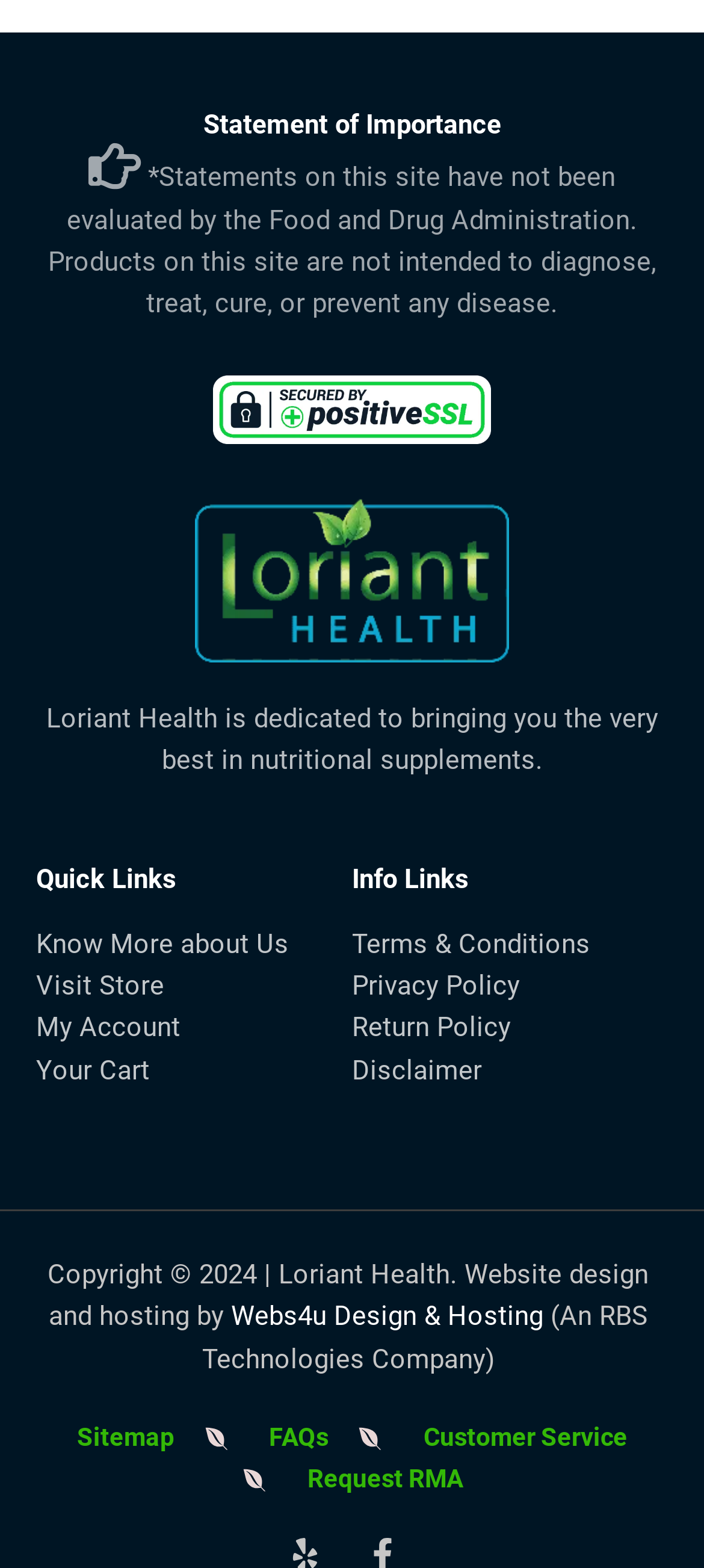Locate the bounding box coordinates of the segment that needs to be clicked to meet this instruction: "Read the blog post from 2 July 2023".

None